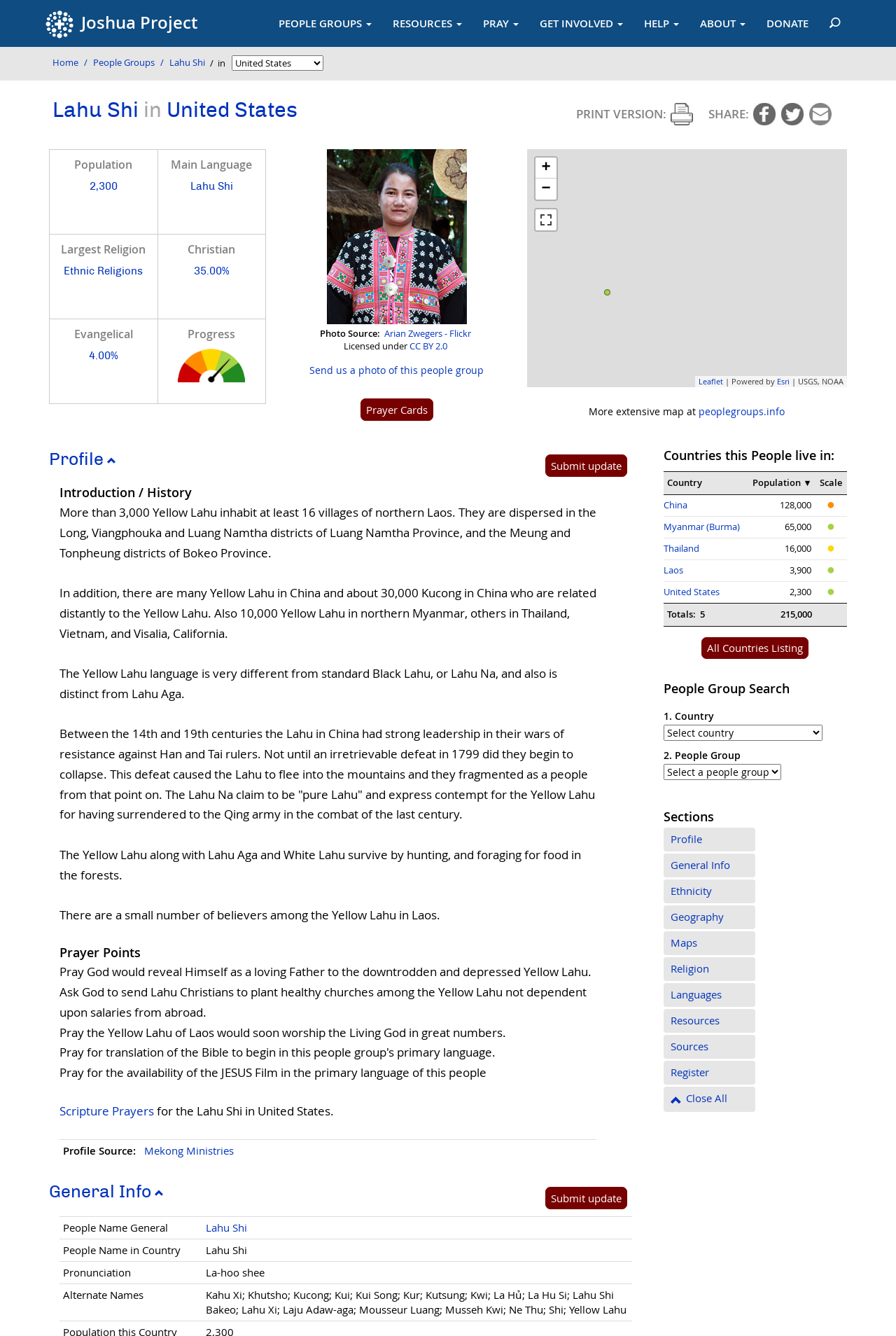Kindly determine the bounding box coordinates for the area that needs to be clicked to execute this instruction: "Zoom in the map".

[0.597, 0.118, 0.621, 0.134]